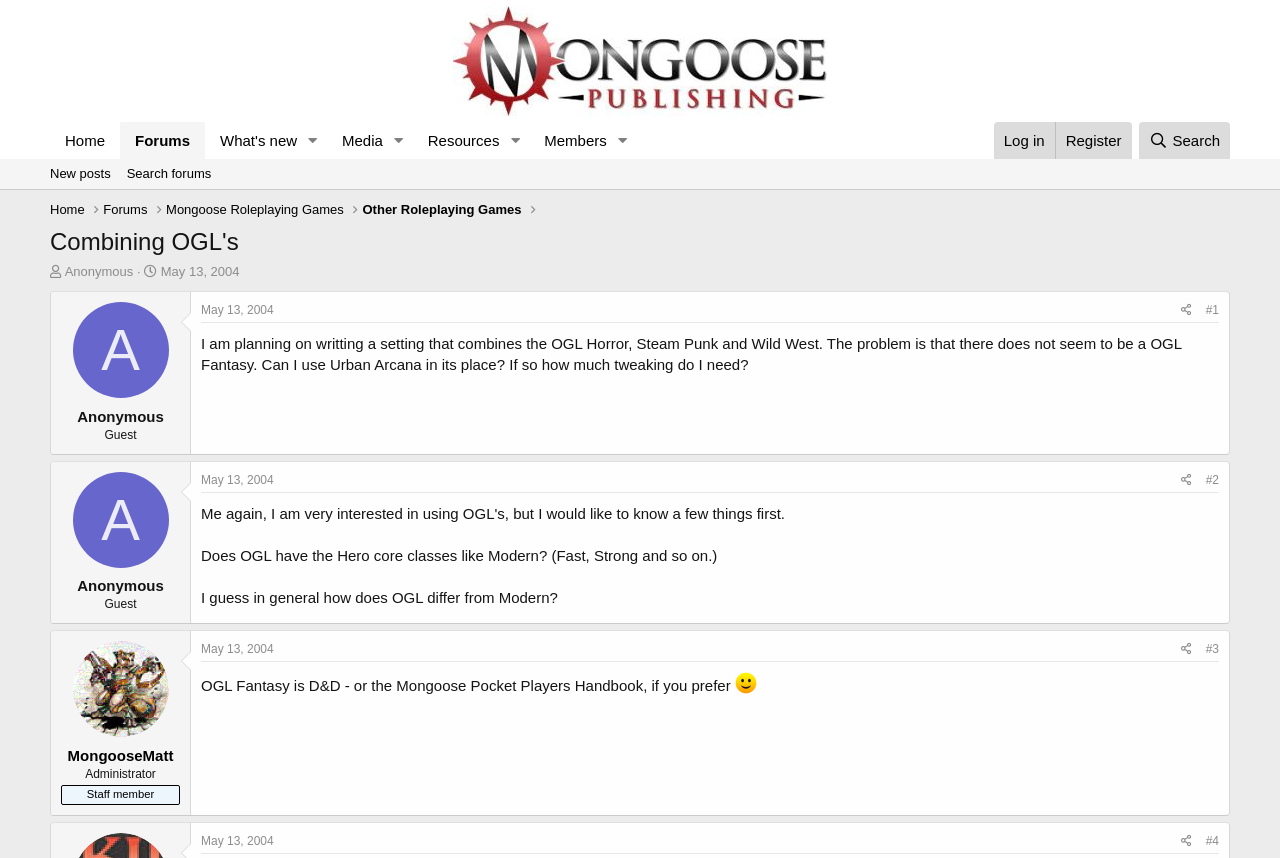Reply to the question with a brief word or phrase: What is the date of the first post?

May 13, 2004